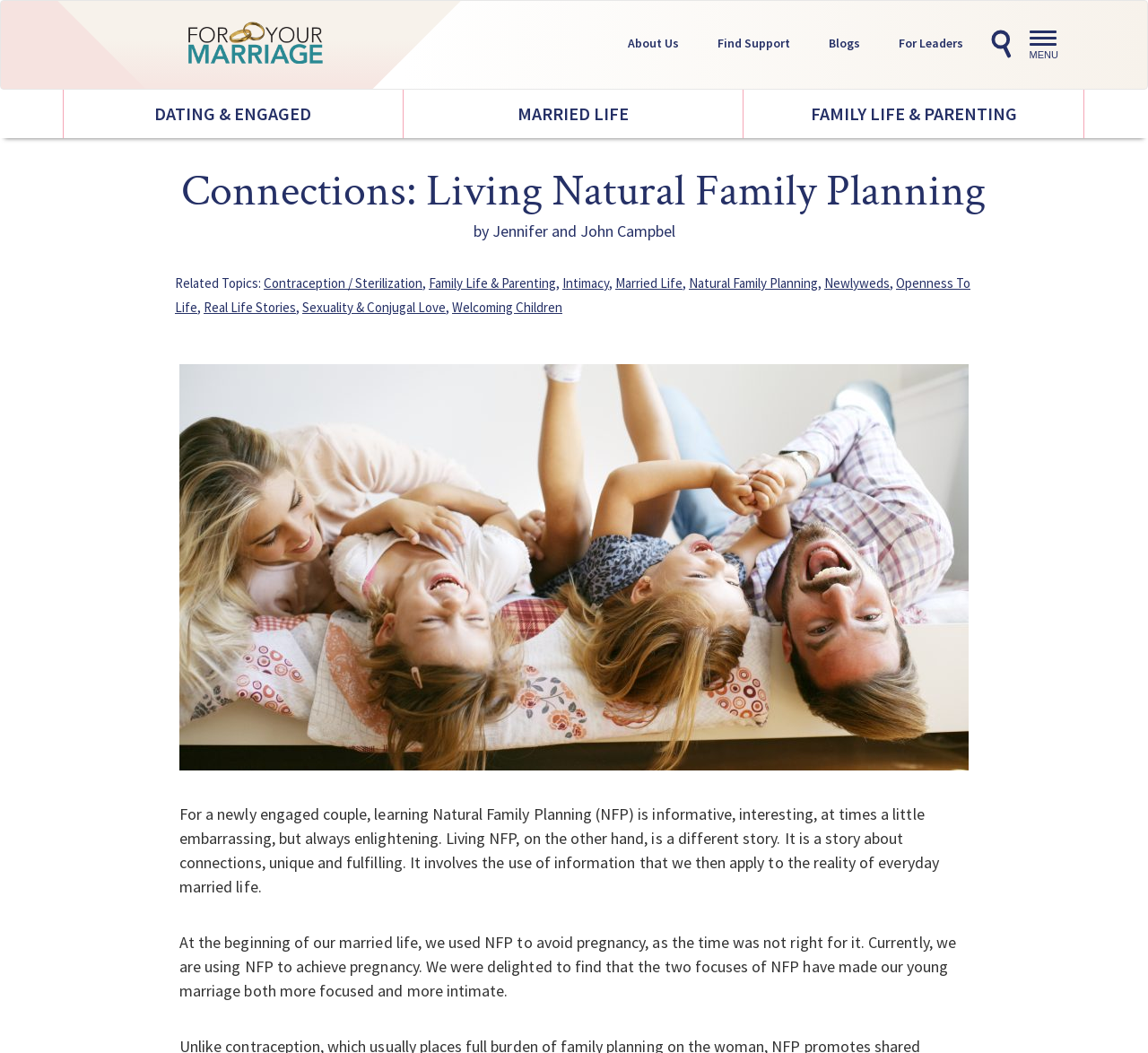Who are the authors of the article?
Look at the webpage screenshot and answer the question with a detailed explanation.

I found the authors' names by looking at the StaticText element 'by Jennifer and John Campbel' which is placed below the heading 'Connections: Living Natural Family Planning' and is likely to be the author credits for the article.